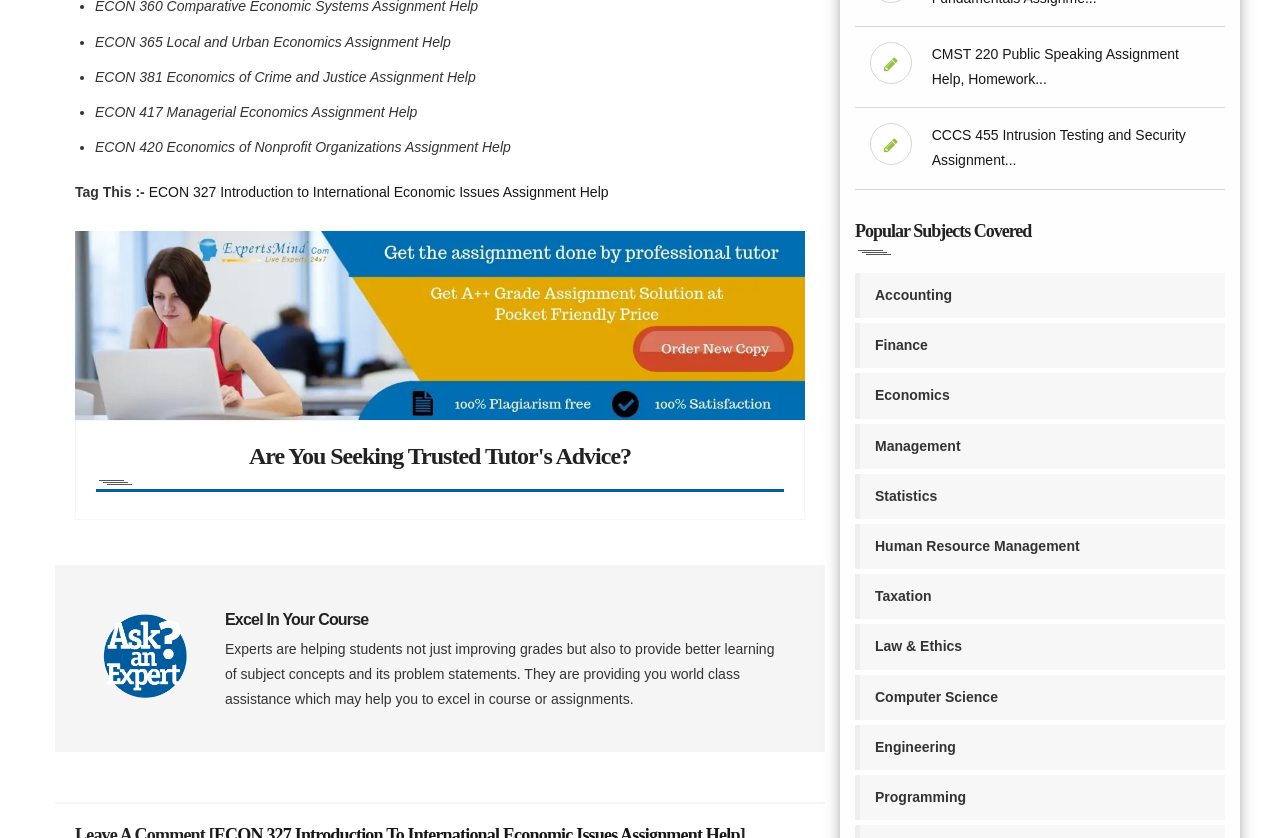Analyze the image and give a detailed response to the question:
What is the tone of the webpage?

The tone of the webpage appears to be helpful and informative, as it provides detailed information about the assignment help services and the subjects covered, and also includes a call-to-action to get a quote. The language used is professional and objective, suggesting a helpful and informative tone.